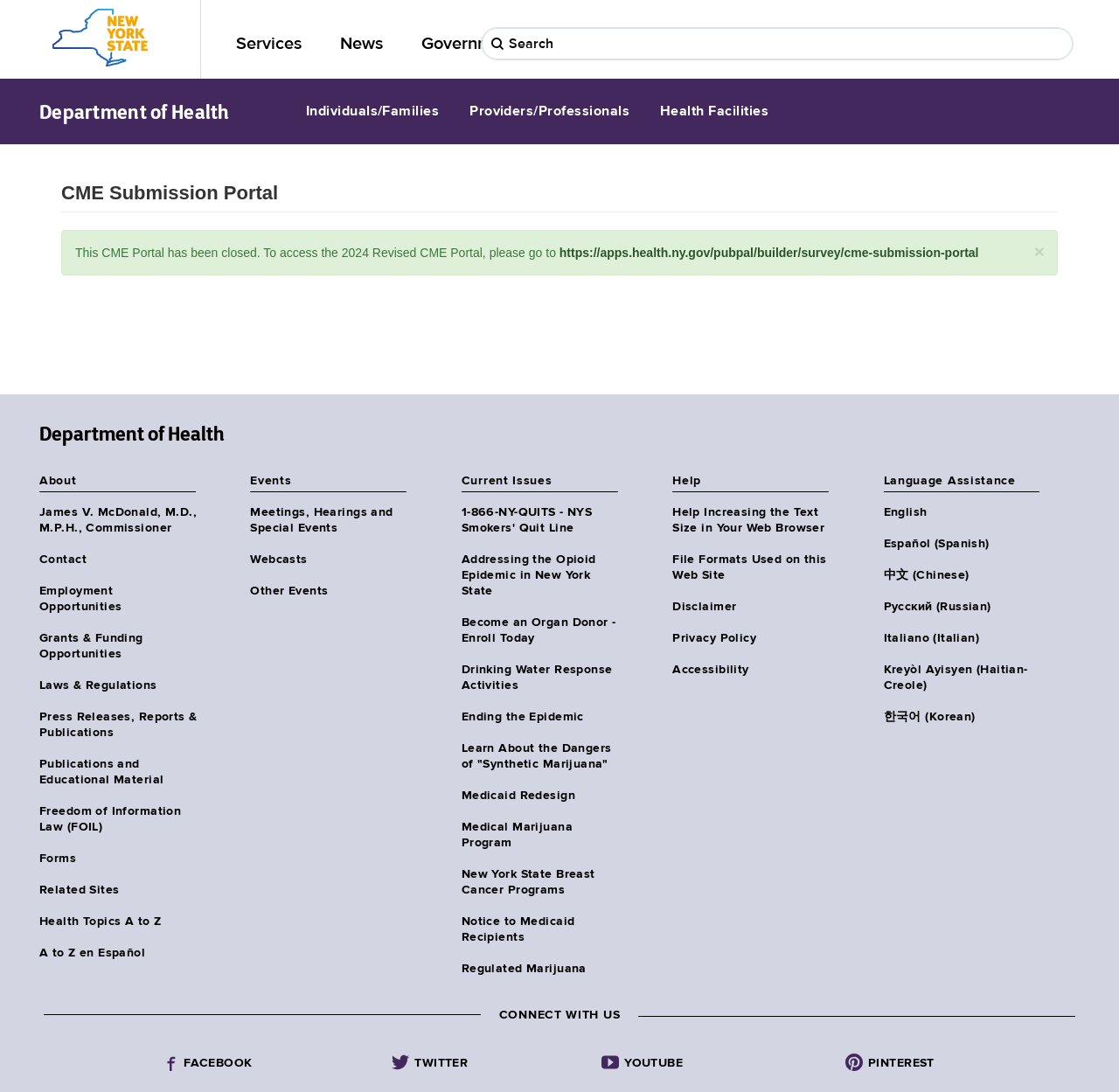Please identify the bounding box coordinates of the area that needs to be clicked to follow this instruction: "Access the 2024 Revised CME Portal".

[0.5, 0.225, 0.875, 0.238]